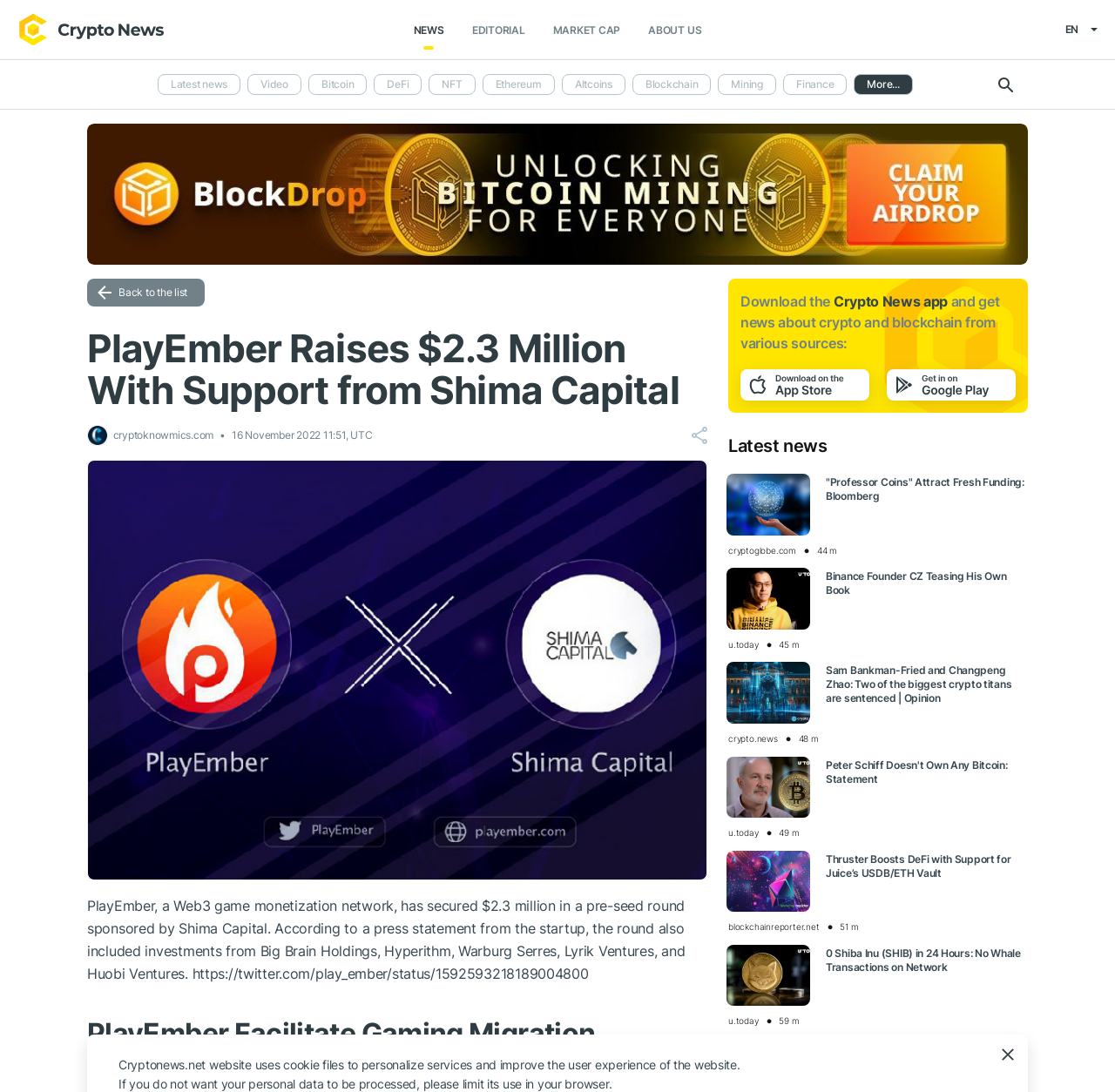What is the name of the capital firm that sponsored the pre-seed round?
Look at the image and respond to the question as thoroughly as possible.

The answer can be found in the StaticText 'PlayEmber, a Web3 game monetization network, has secured $2.3 million in a pre-seed round sponsored by Shima Capital.' which is located in the main content area of the webpage, indicating that Shima Capital is the capital firm that sponsored the pre-seed round.